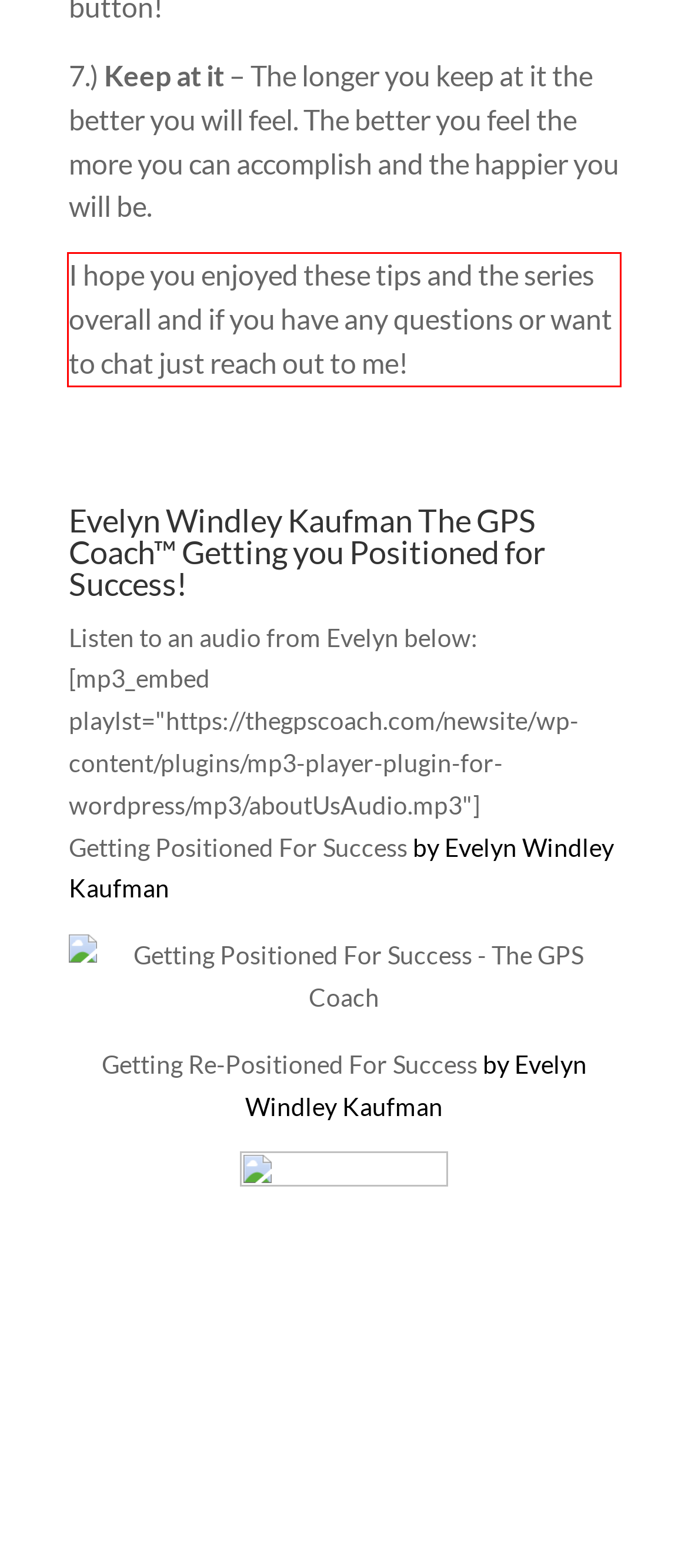Within the screenshot of the webpage, locate the red bounding box and use OCR to identify and provide the text content inside it.

I hope you enjoyed these tips and the series overall and if you have any questions or want to chat just reach out to me!